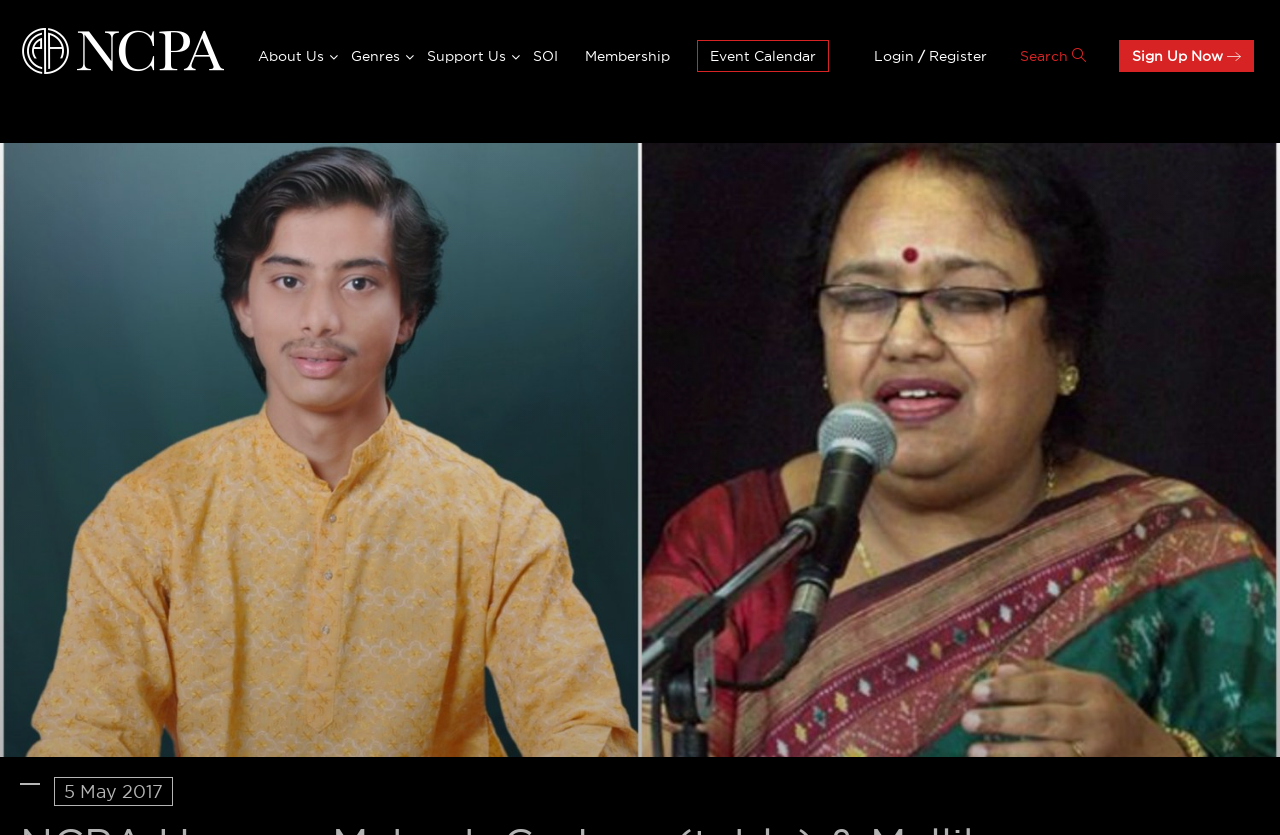Use a single word or phrase to respond to the question:
What is the date mentioned at the bottom left?

5 May 2017